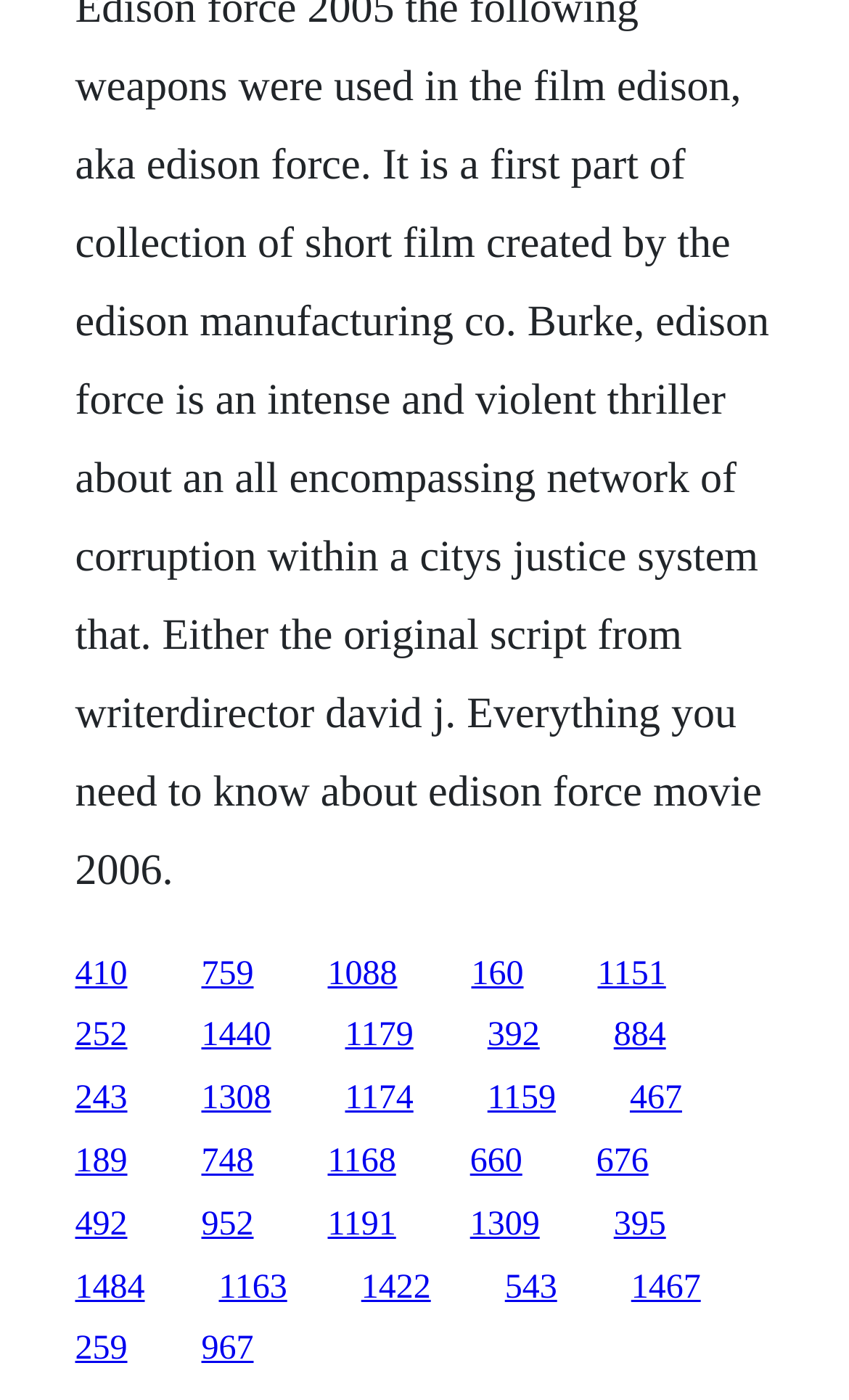Show the bounding box coordinates of the region that should be clicked to follow the instruction: "click the first link."

[0.088, 0.682, 0.15, 0.709]